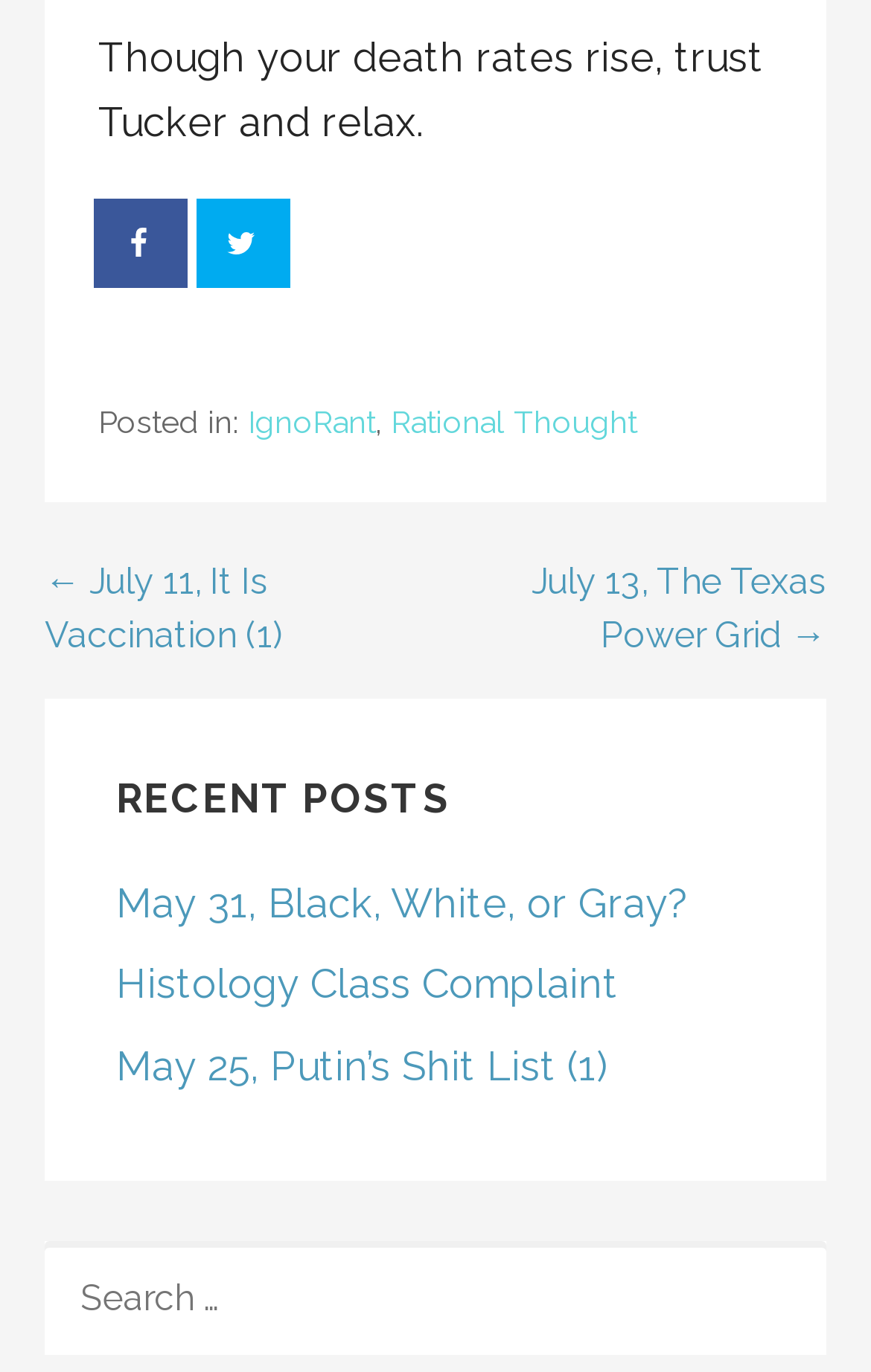Identify the bounding box coordinates for the UI element described as follows: Rational Thought. Use the format (top-left x, top-left y, bottom-right x, bottom-right y) and ensure all values are floating point numbers between 0 and 1.

[0.449, 0.295, 0.731, 0.321]